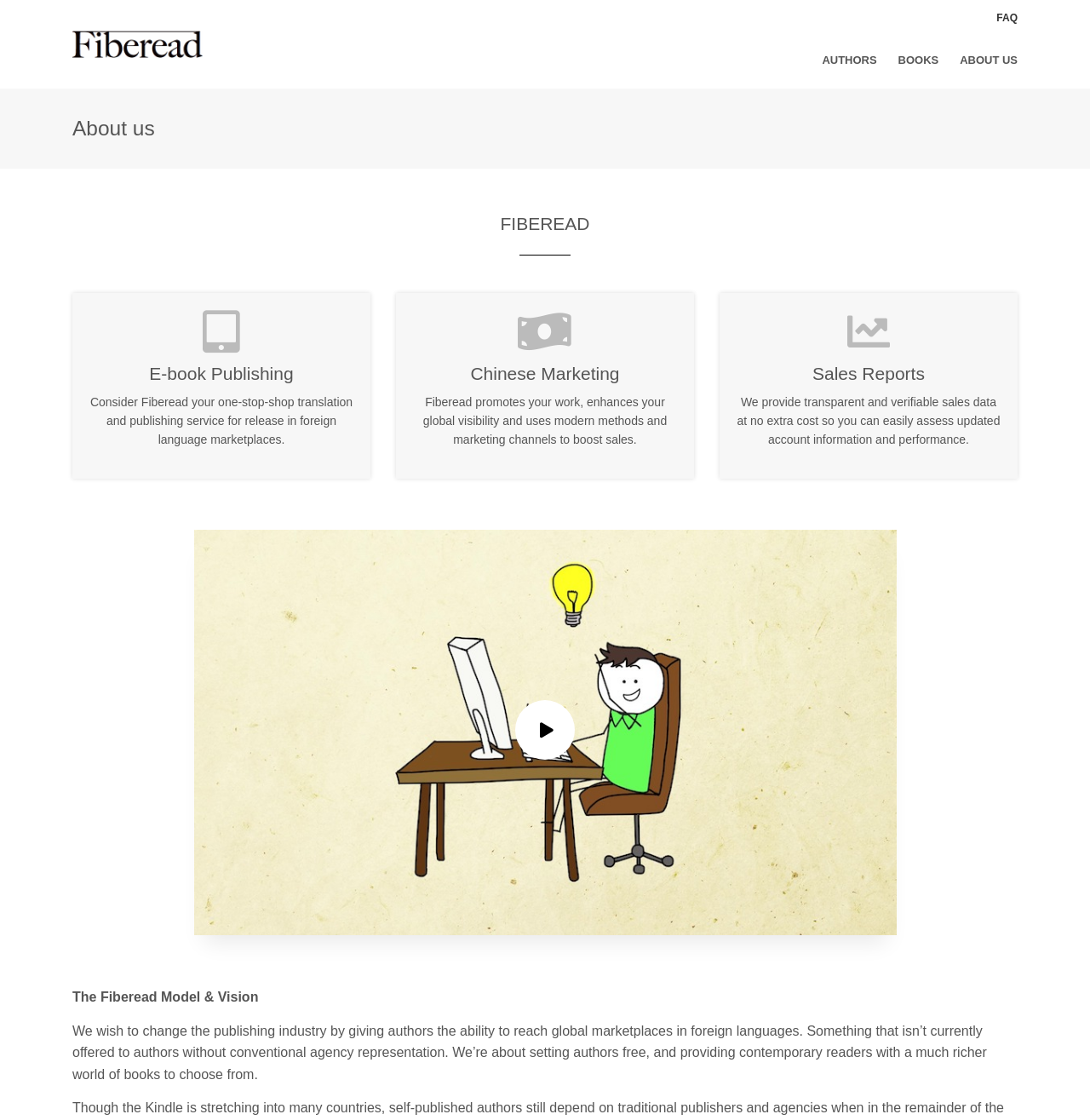Please determine the bounding box coordinates for the UI element described as: "About us".

[0.881, 0.041, 0.934, 0.068]